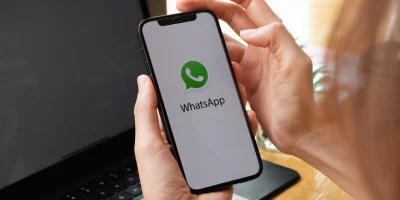Provide a thorough and detailed response to the question by examining the image: 
What is partially visible in the background?

In the background of the image, a laptop with a dark keyboard is partially visible, suggesting that the person may be engaged in multitasking, using both their mobile phone and laptop for communication.